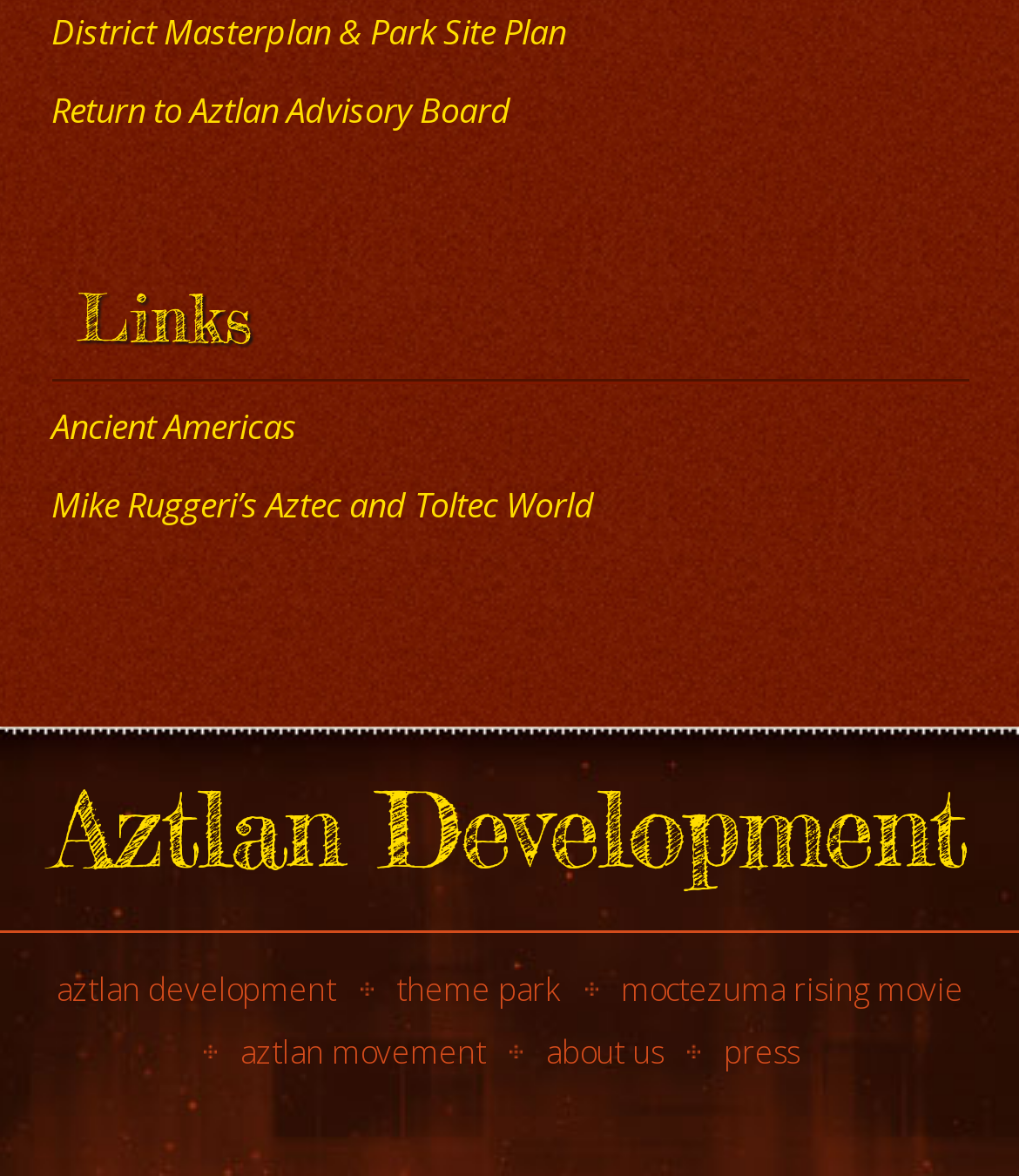What is the vertical position of the 'Links' heading?
Provide a concise answer using a single word or phrase based on the image.

Middle